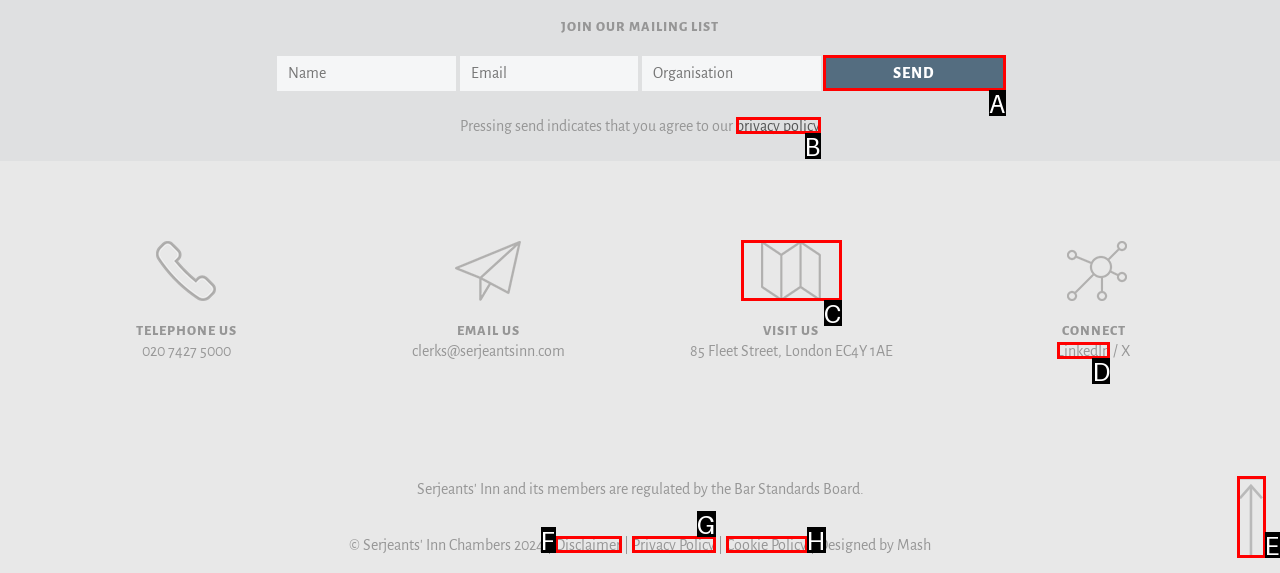Identify the correct HTML element to click for the task: Visit LinkedIn. Provide the letter of your choice.

D